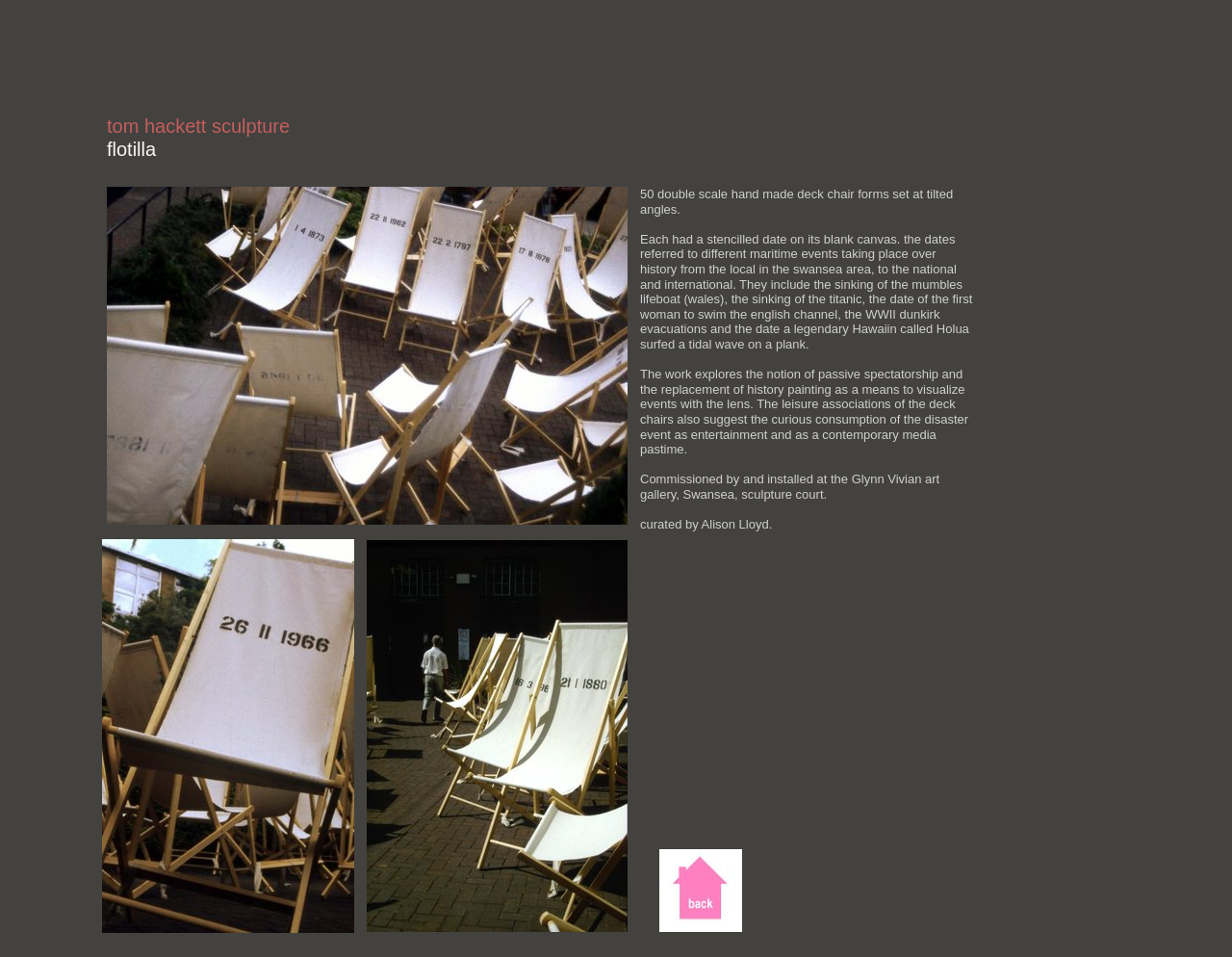Where was the sculpture installed?
Please provide a detailed and comprehensive answer to the question.

The text 'Commissioned by and installed at the Glynn Vivian art gallery, Swansea, sculpture court' indicates that the sculpture was installed at the Glynn Vivian art gallery.